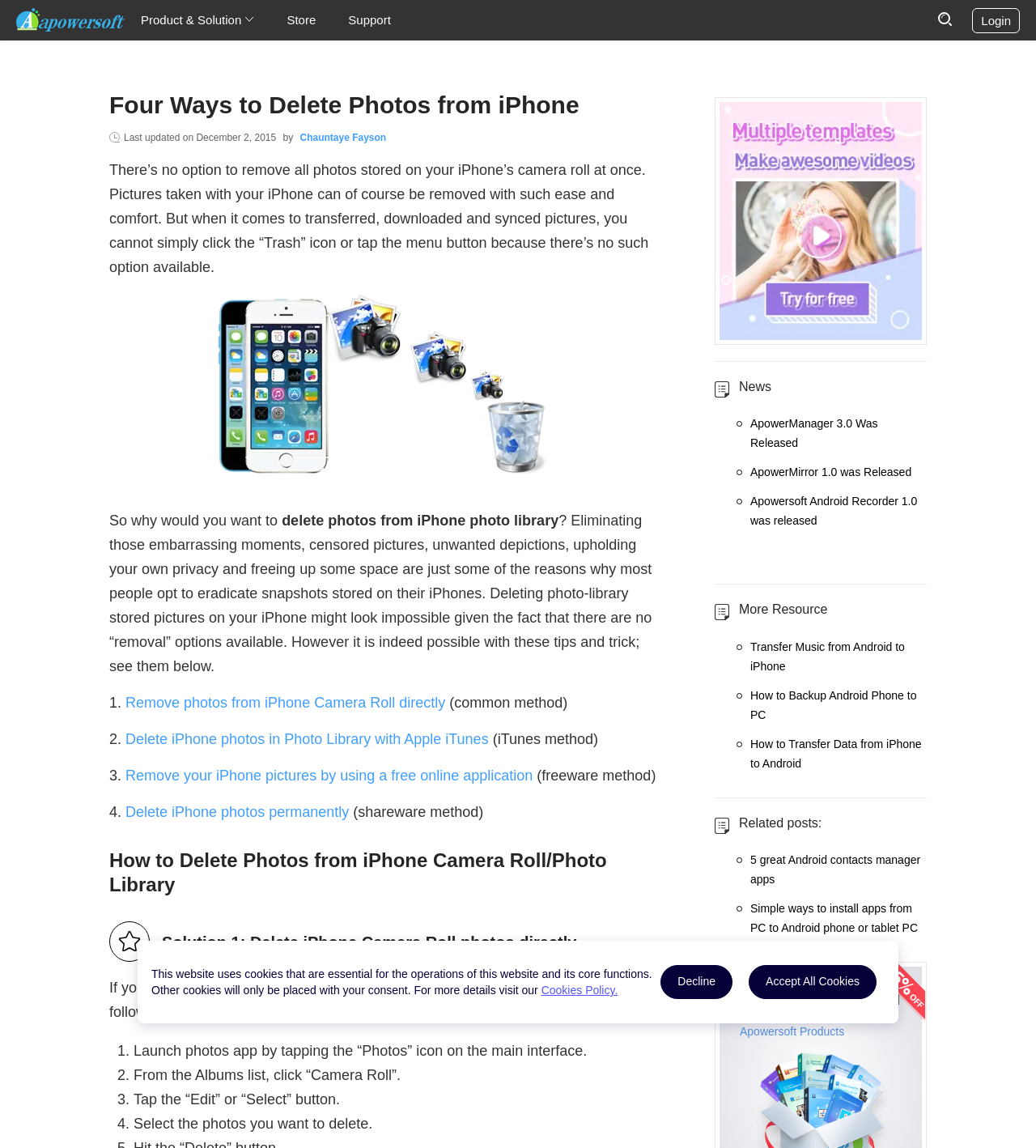What is the first step to delete iPhone Camera Roll photos directly?
Using the details shown in the screenshot, provide a comprehensive answer to the question.

The webpage instructs users to launch the Photos app by tapping the 'Photos' icon on the main interface as the first step to delete iPhone Camera Roll photos directly.